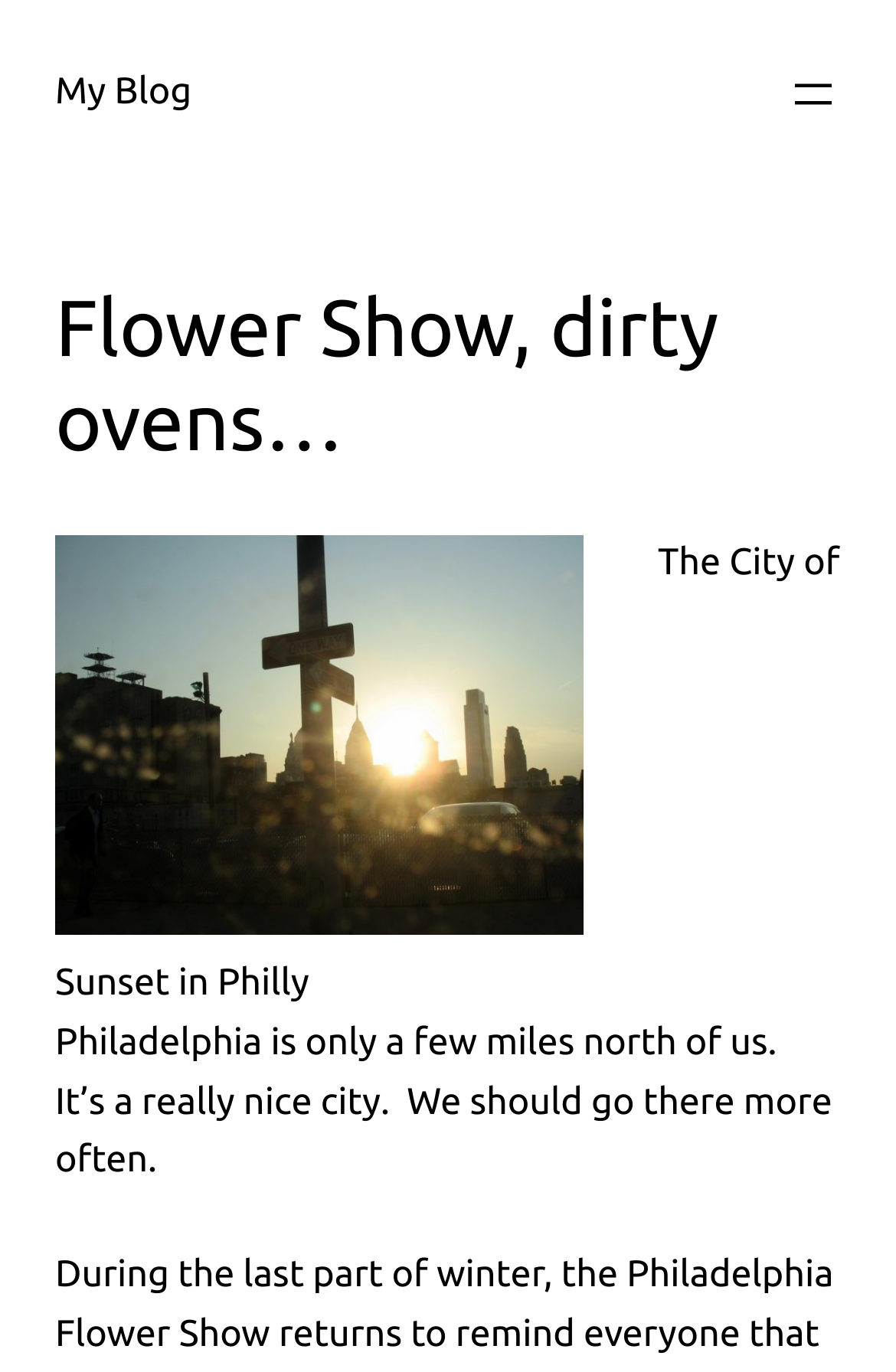Based on the image, provide a detailed response to the question:
What is the purpose of the button?

The answer can be found in the button element which has a description 'Open menu', indicating that it is used to open a menu.